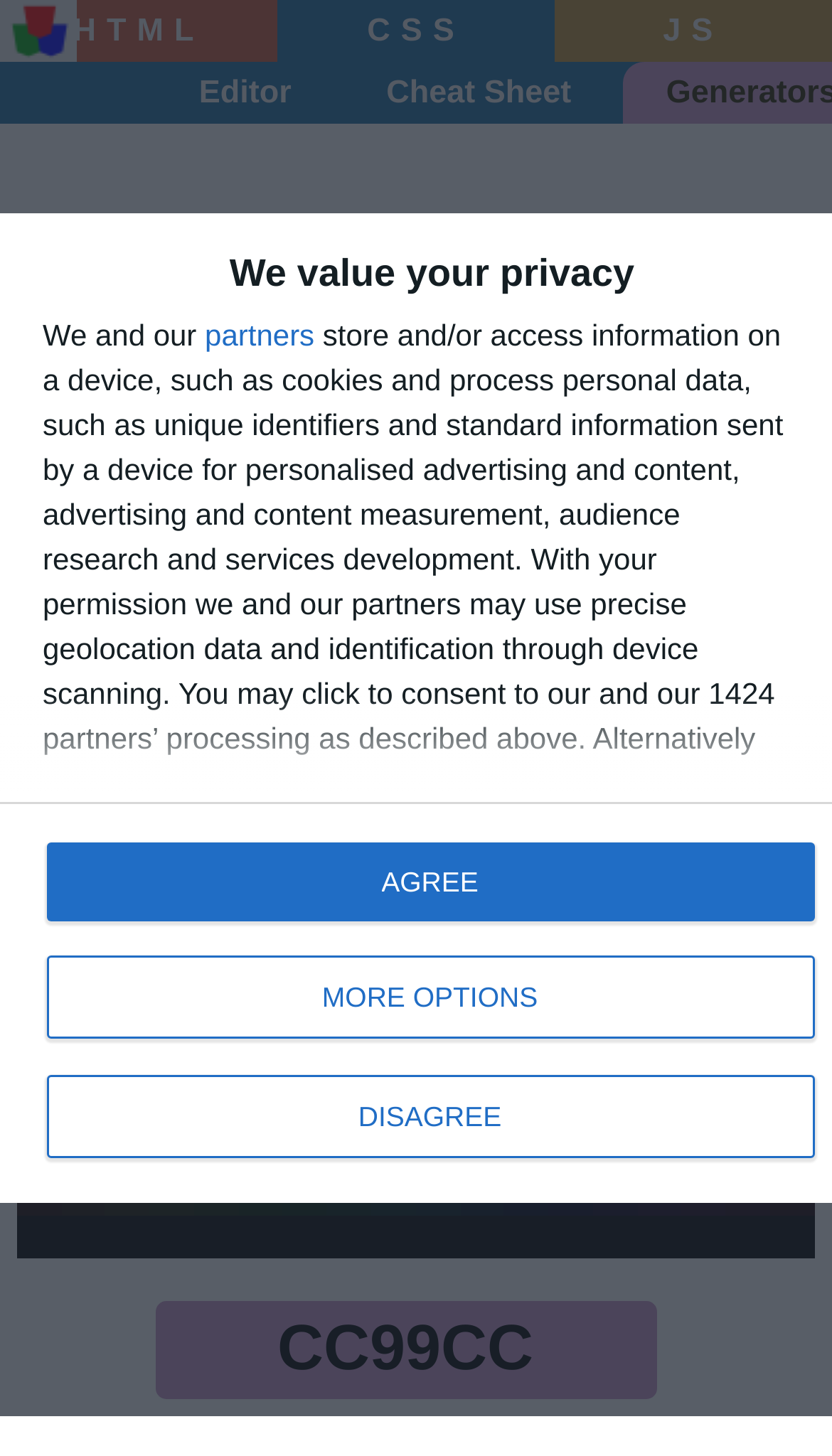What is the text of the first StaticText element?
Based on the image content, provide your answer in one word or a short phrase.

We and our